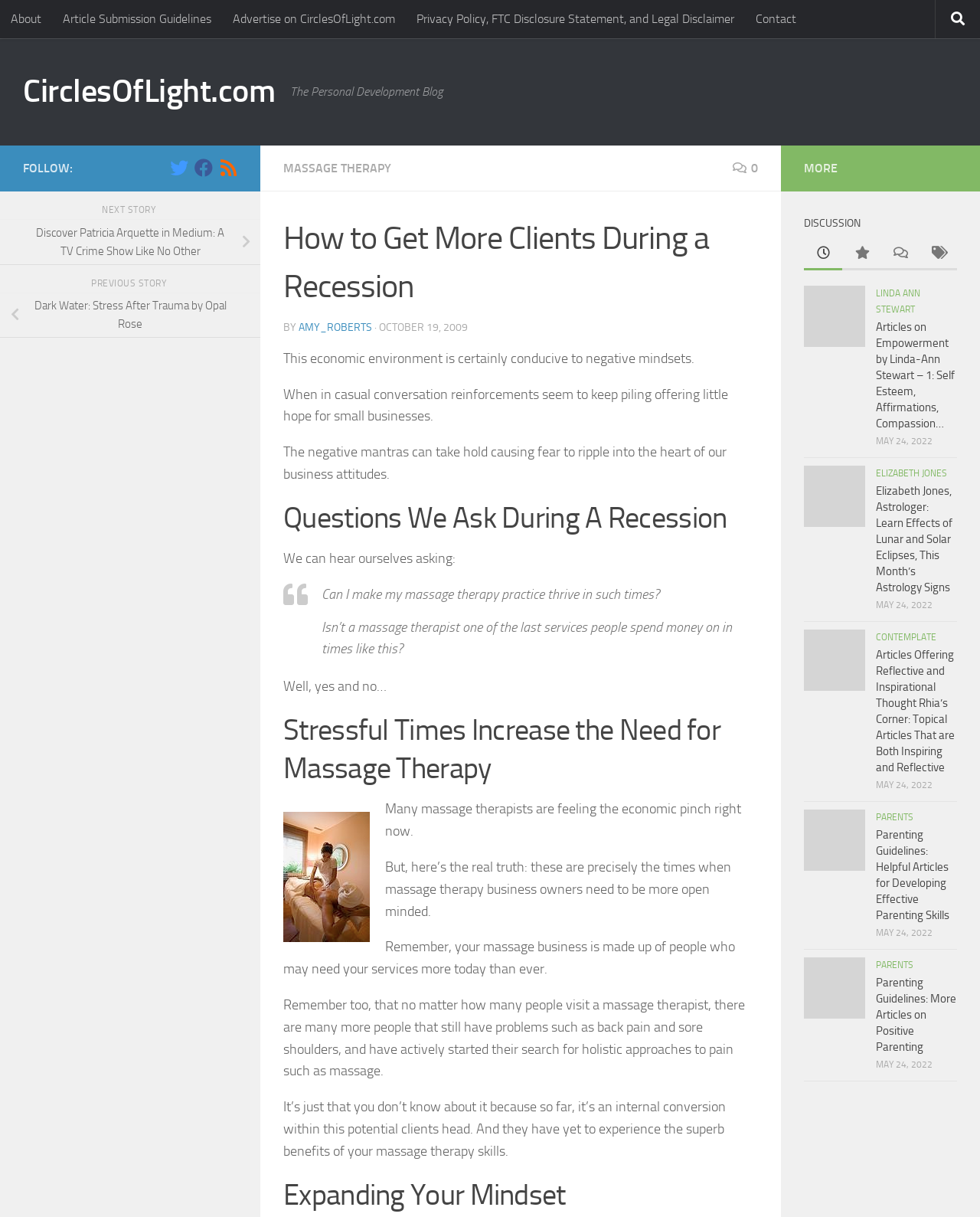What is the date of the article?
Examine the image and give a concise answer in one word or a short phrase.

OCTOBER 19, 2009